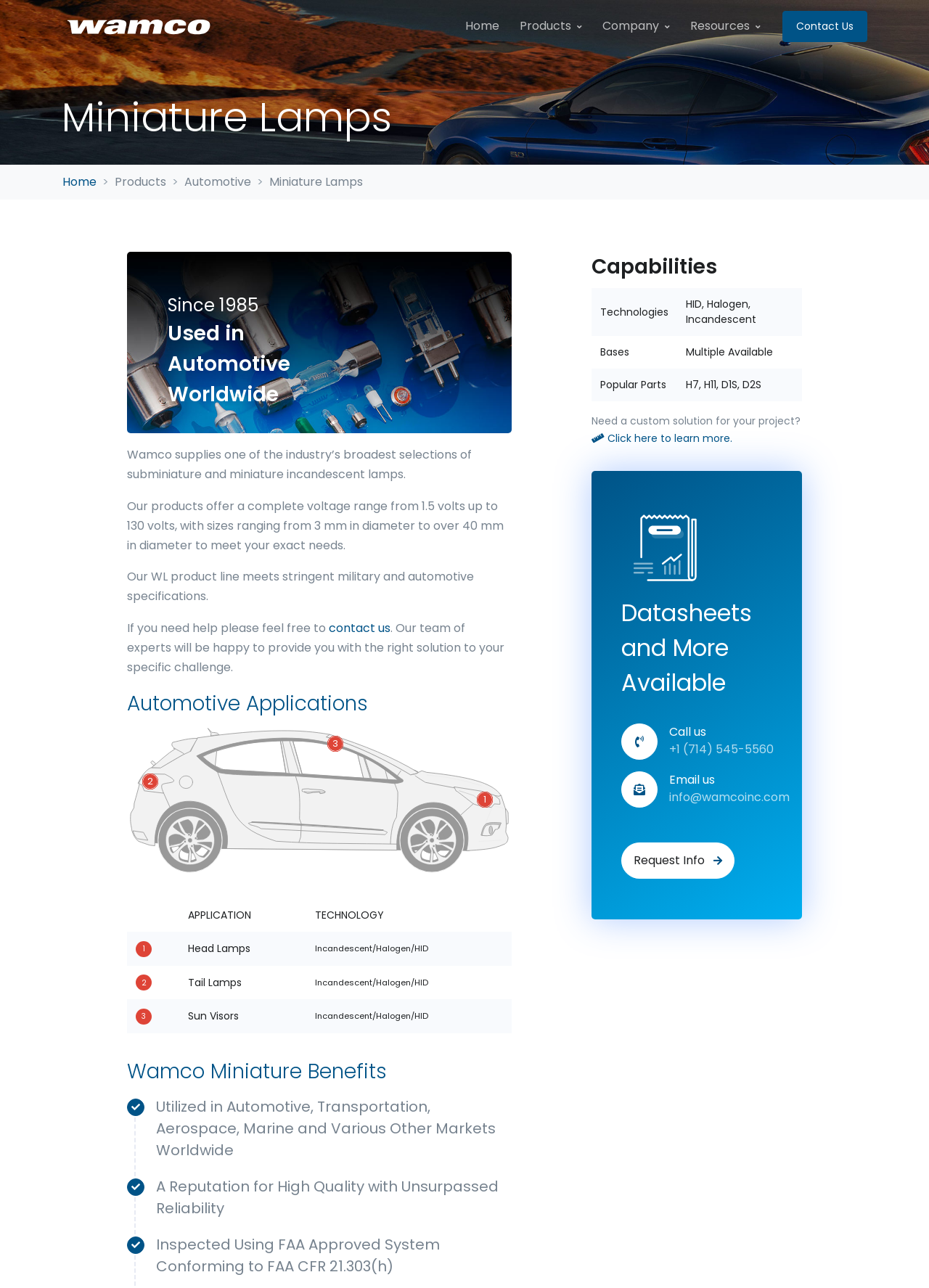Please specify the bounding box coordinates of the clickable region to carry out the following instruction: "Click on the 'Home' link". The coordinates should be four float numbers between 0 and 1, in the format [left, top, right, bottom].

[0.501, 0.0, 0.548, 0.041]